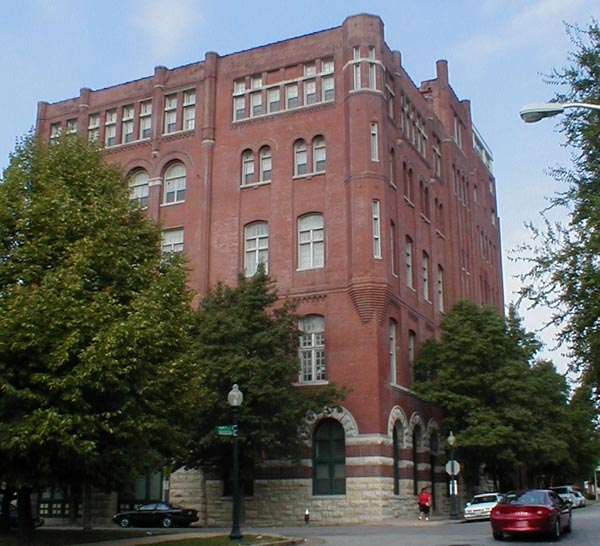Provide a one-word or short-phrase answer to the question:
What is the condition of the sky above the building?

Partly cloudy